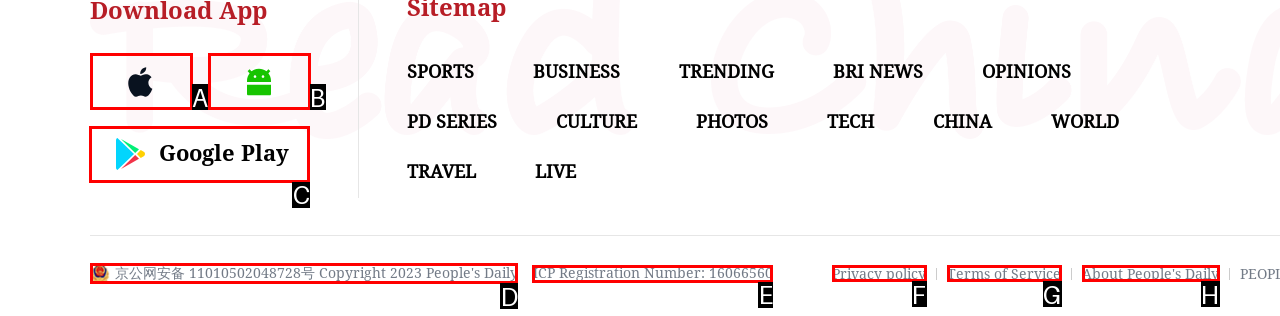Identify which HTML element should be clicked to fulfill this instruction: Download the People's Daily English language App Reply with the correct option's letter.

C